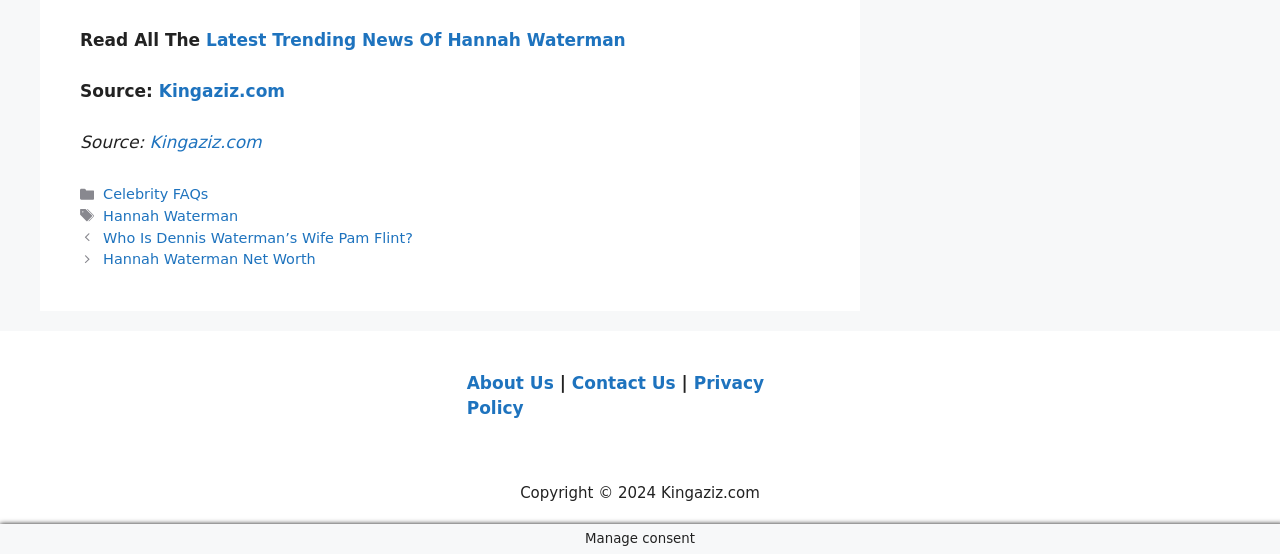Determine the coordinates of the bounding box for the clickable area needed to execute this instruction: "Explore posts".

[0.062, 0.411, 0.641, 0.489]